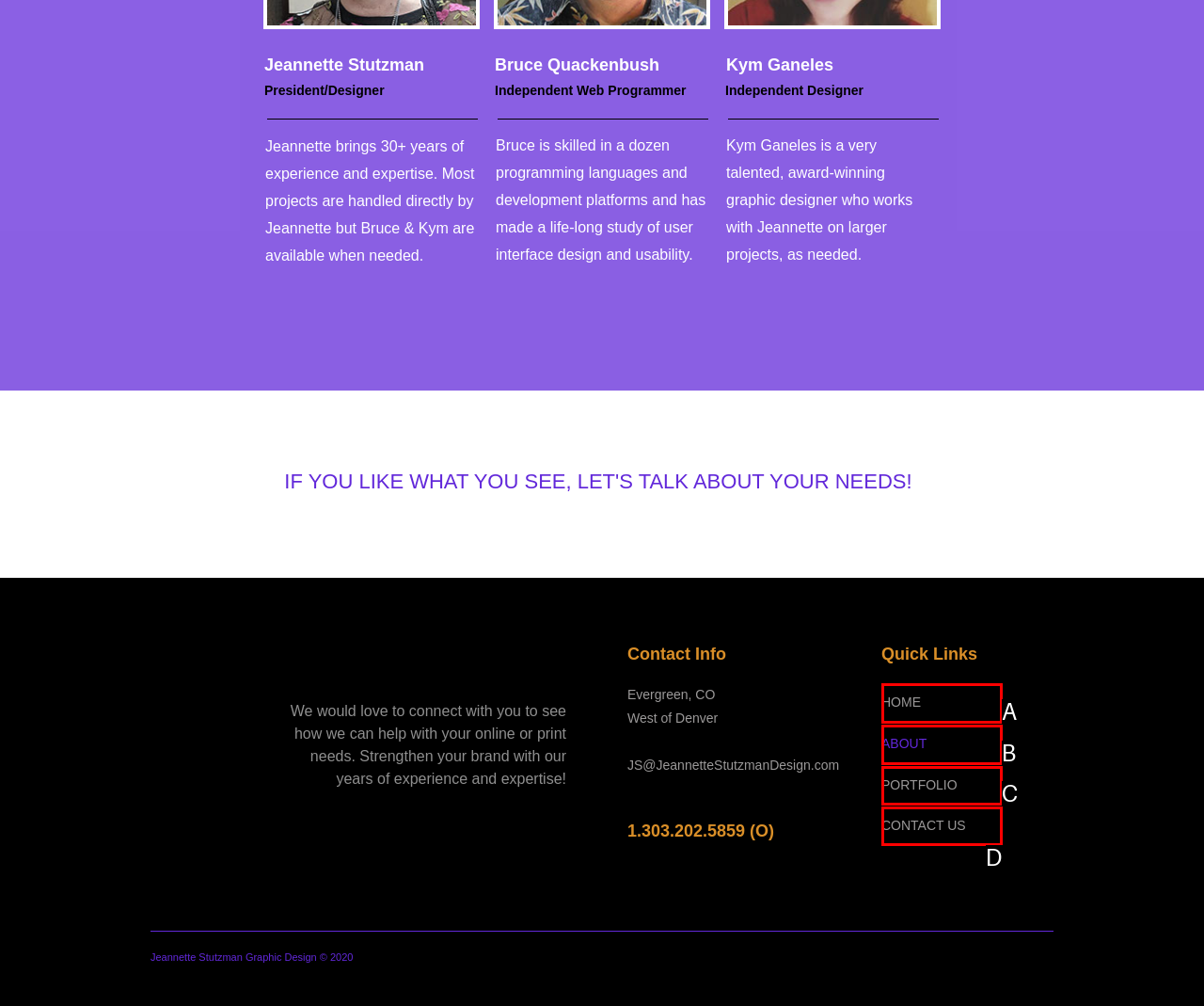Tell me which one HTML element best matches the description: ABOUT
Answer with the option's letter from the given choices directly.

B